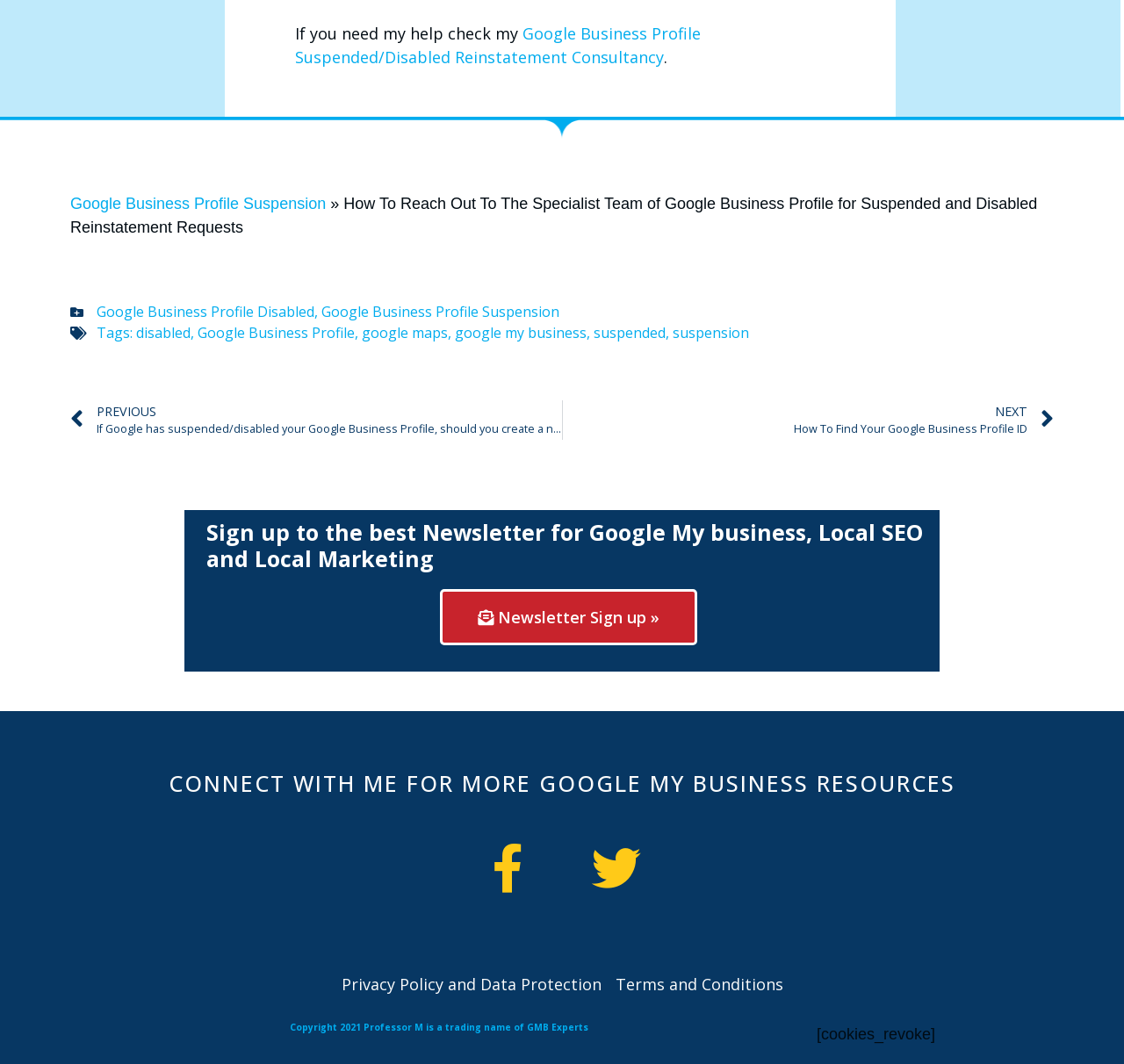What social media platforms can you connect with the author on?
Based on the image, answer the question with as much detail as possible.

The webpage has links to Facebook and Twitter, represented by their respective icons, which suggests that the author can be connected with on these social media platforms.